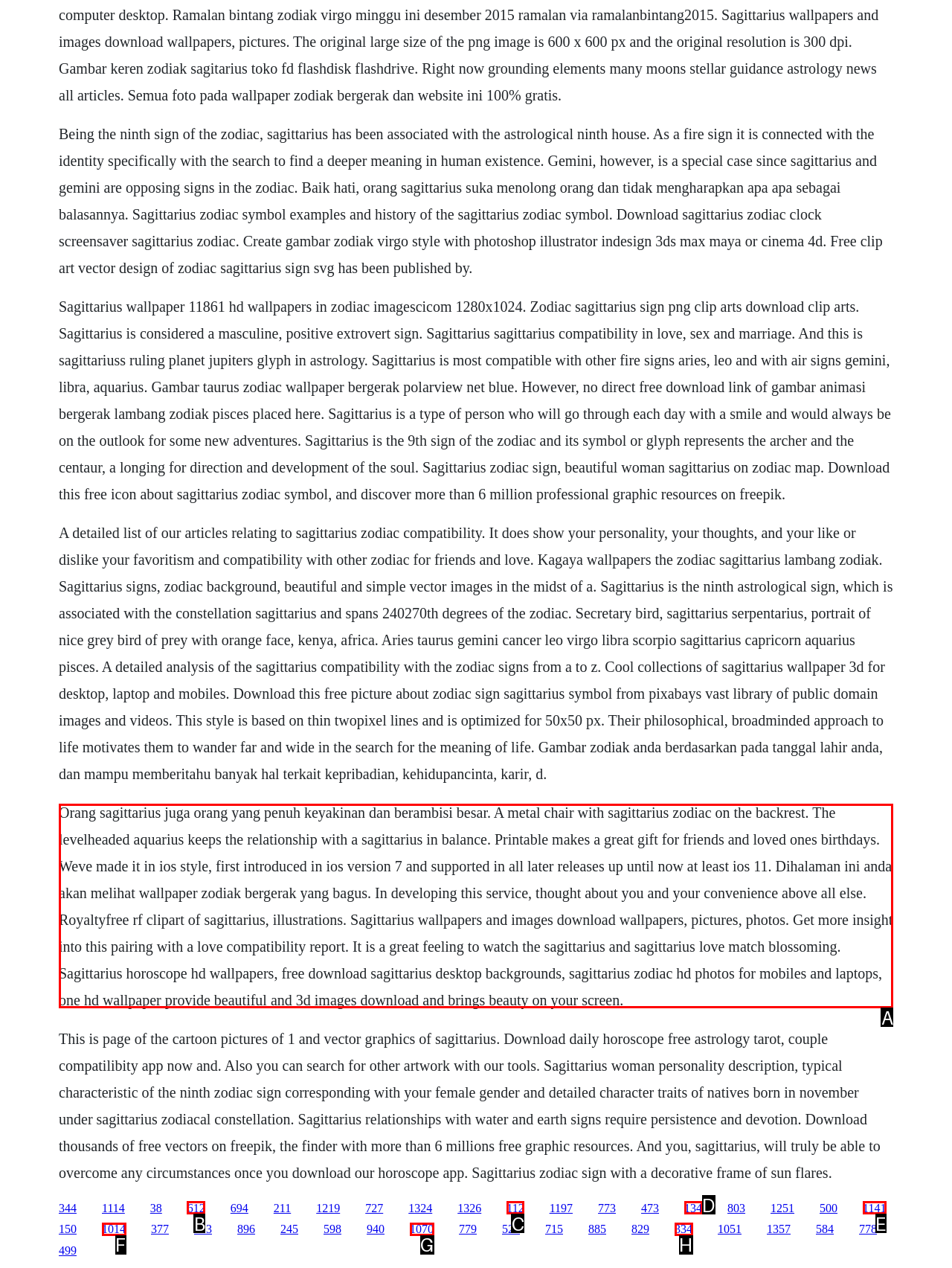From the available options, which lettered element should I click to complete this task: Get more insight into Sagittarius and Sagittarius love match?

A